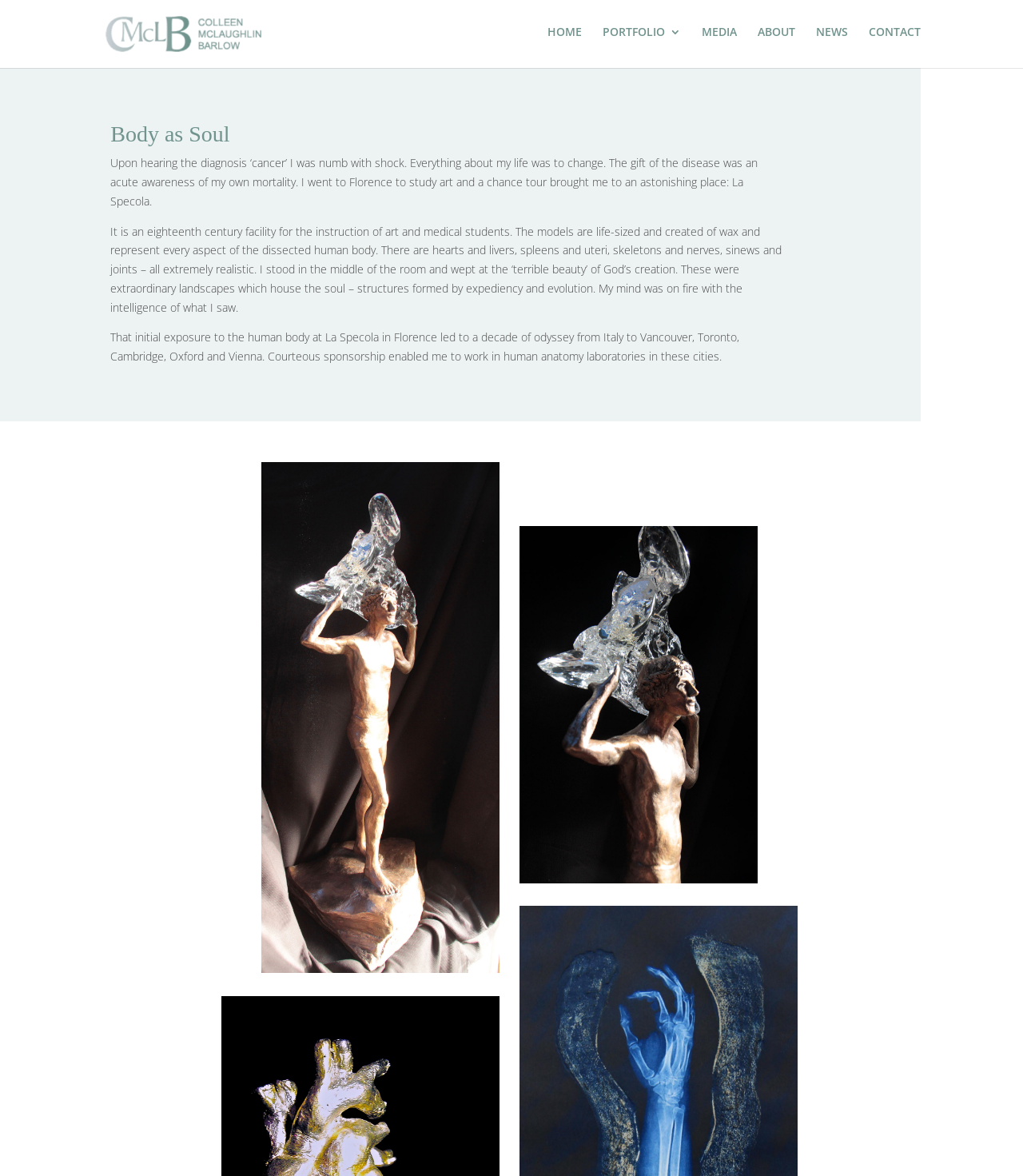Using the information from the screenshot, answer the following question thoroughly:
What is the author's initial reaction to the cancer diagnosis?

The author mentions in the text that 'Upon hearing the diagnosis ‘cancer’ I was numb with shock.' This indicates that the author's initial reaction to the cancer diagnosis was one of shock and numbness.